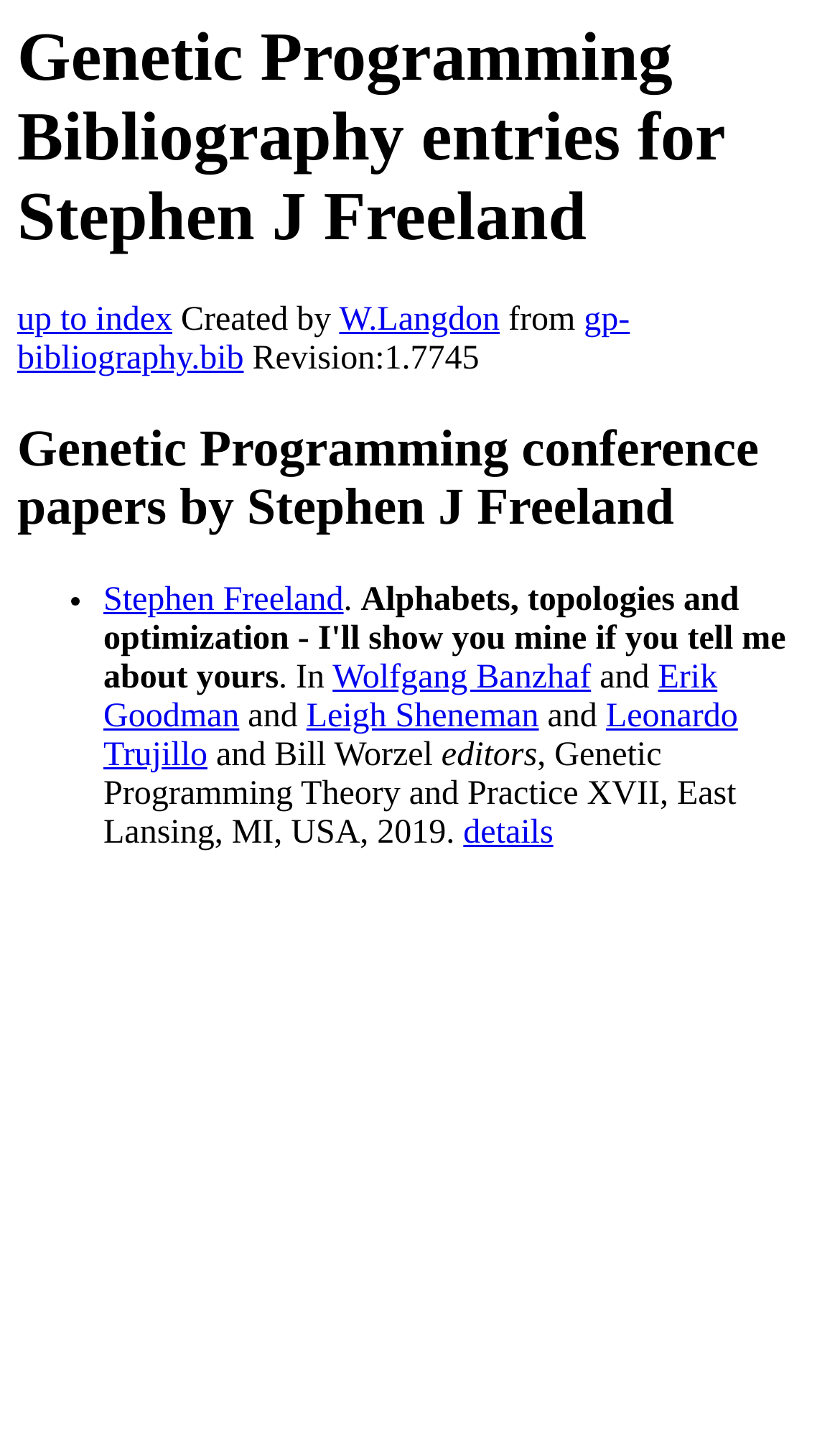Carefully examine the image and provide an in-depth answer to the question: What is the revision number of the bibliography?

I found the revision number of the bibliography, which is mentioned as 'Revision:1.7745' in the webpage.